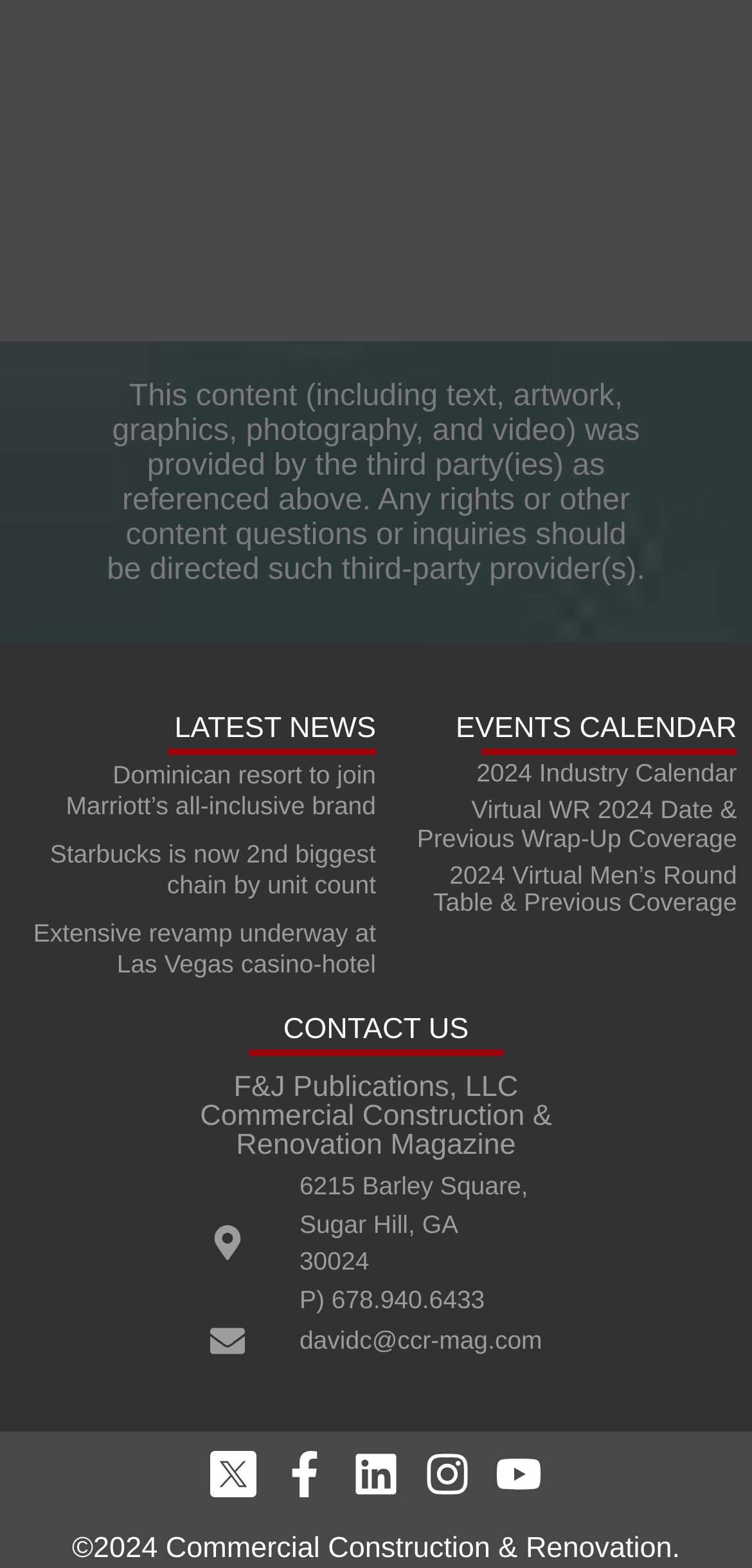Please analyze the image and give a detailed answer to the question:
What is the company name of the publication?

I found the company name 'F&J Publications, LLC' in the 'CONTACT US' section, specifically in the heading 'F&J Publications, LLC Commercial Construction & Renovation Magazine'.